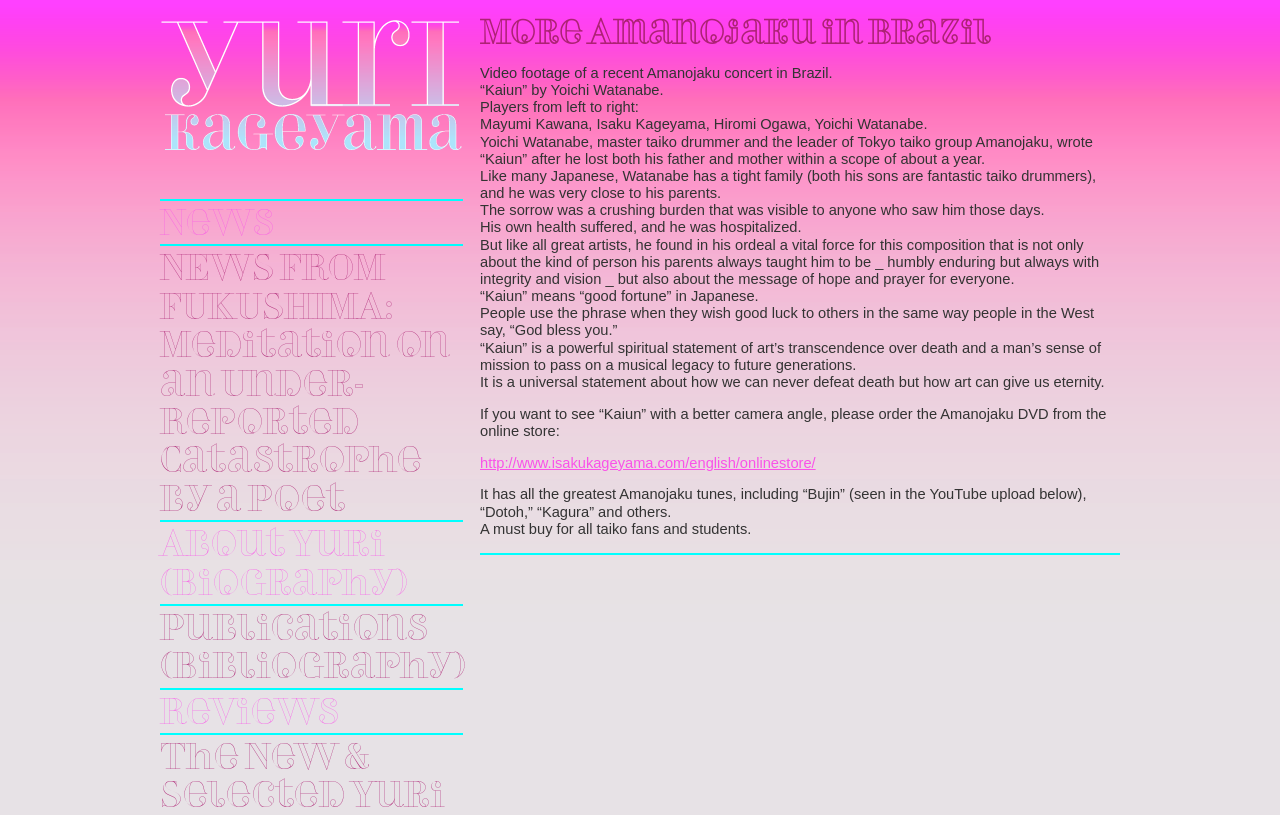Could you provide the bounding box coordinates for the portion of the screen to click to complete this instruction: "Order the Amanojaku DVD from the online store"?

[0.375, 0.558, 0.637, 0.577]